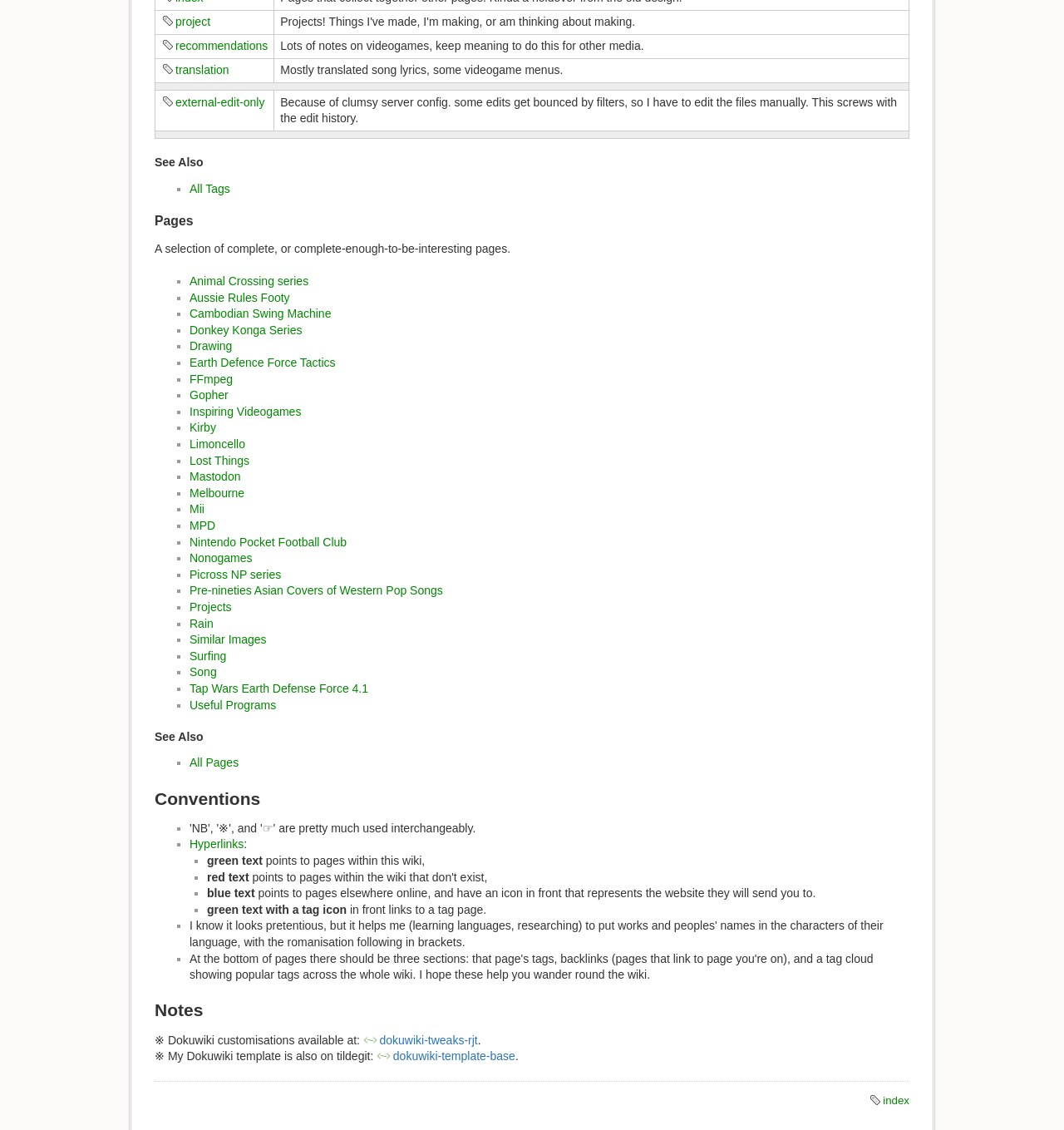Determine the bounding box of the UI element mentioned here: "Donkey Konga Series". The coordinates must be in the format [left, top, right, bottom] with values ranging from 0 to 1.

[0.178, 0.286, 0.284, 0.298]